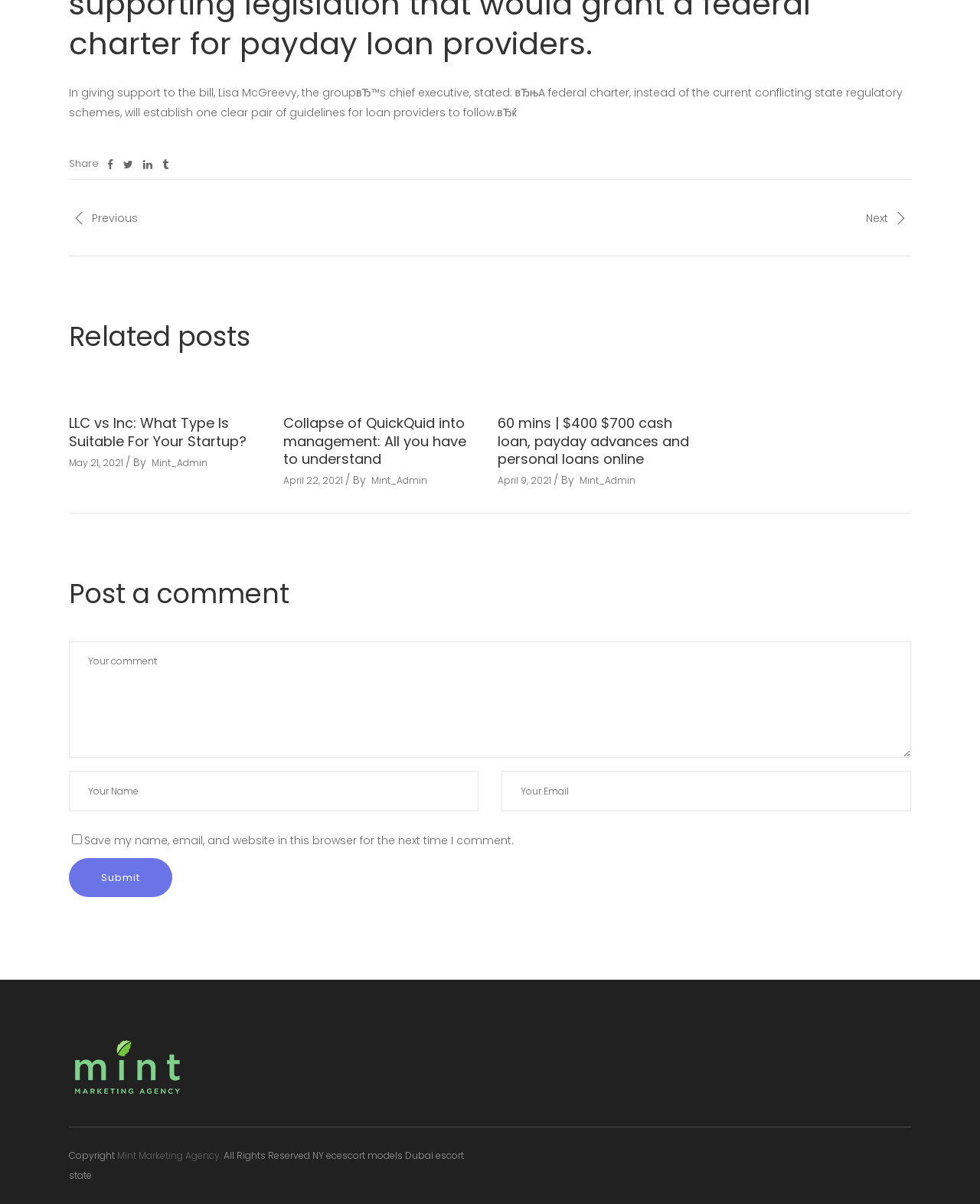Please provide the bounding box coordinates for the UI element as described: "Prices and Availability". The coordinates must be four floats between 0 and 1, represented as [left, top, right, bottom].

None